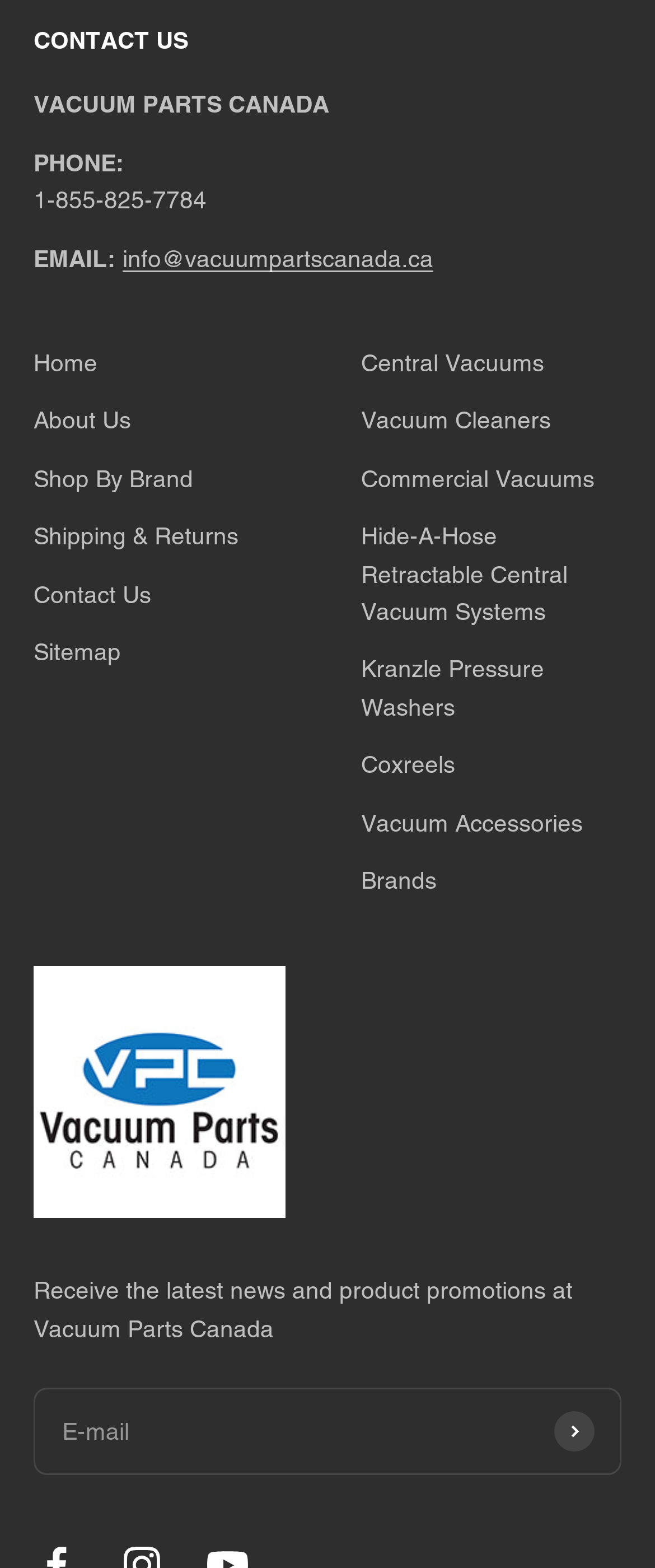How many links are there in the top-left section?
Respond to the question with a single word or phrase according to the image.

6